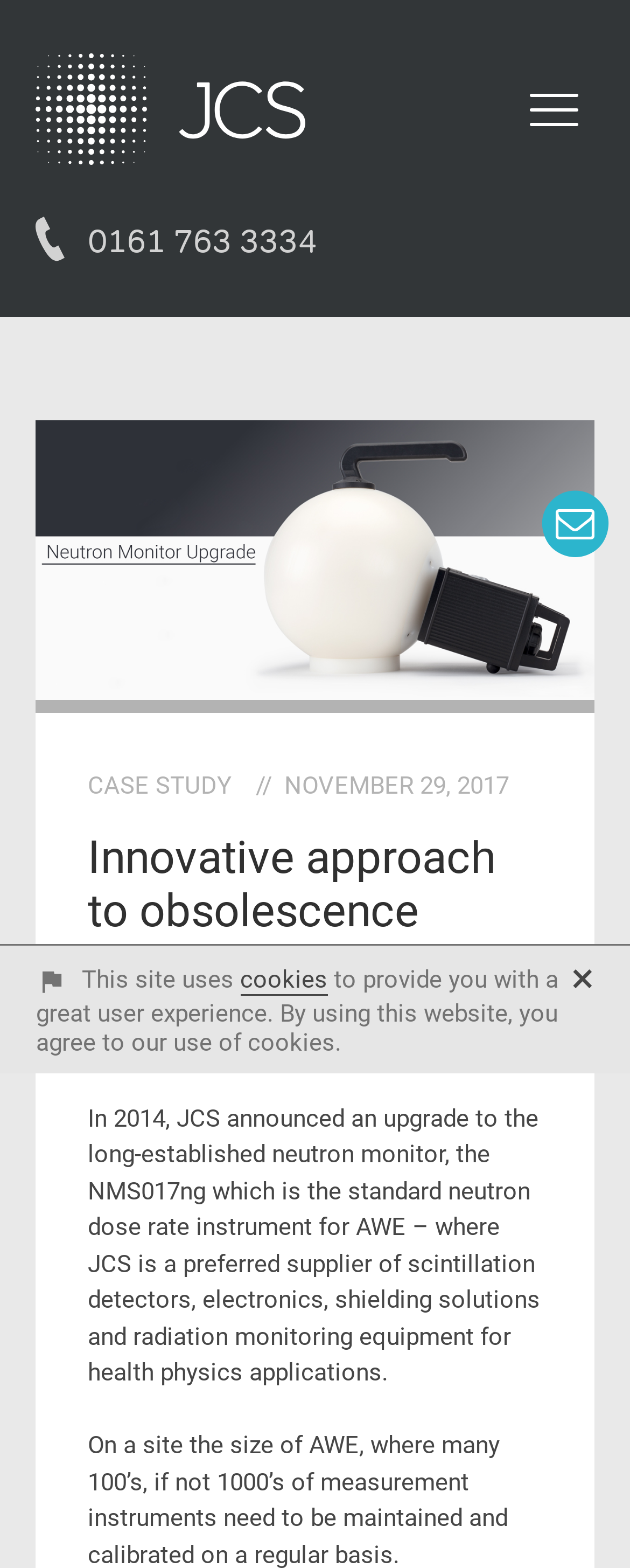Please determine the bounding box coordinates, formatted as (top-left x, top-left y, bottom-right x, bottom-right y), with all values as floating point numbers between 0 and 1. Identify the bounding box of the region described as: cookies

[0.381, 0.613, 0.52, 0.635]